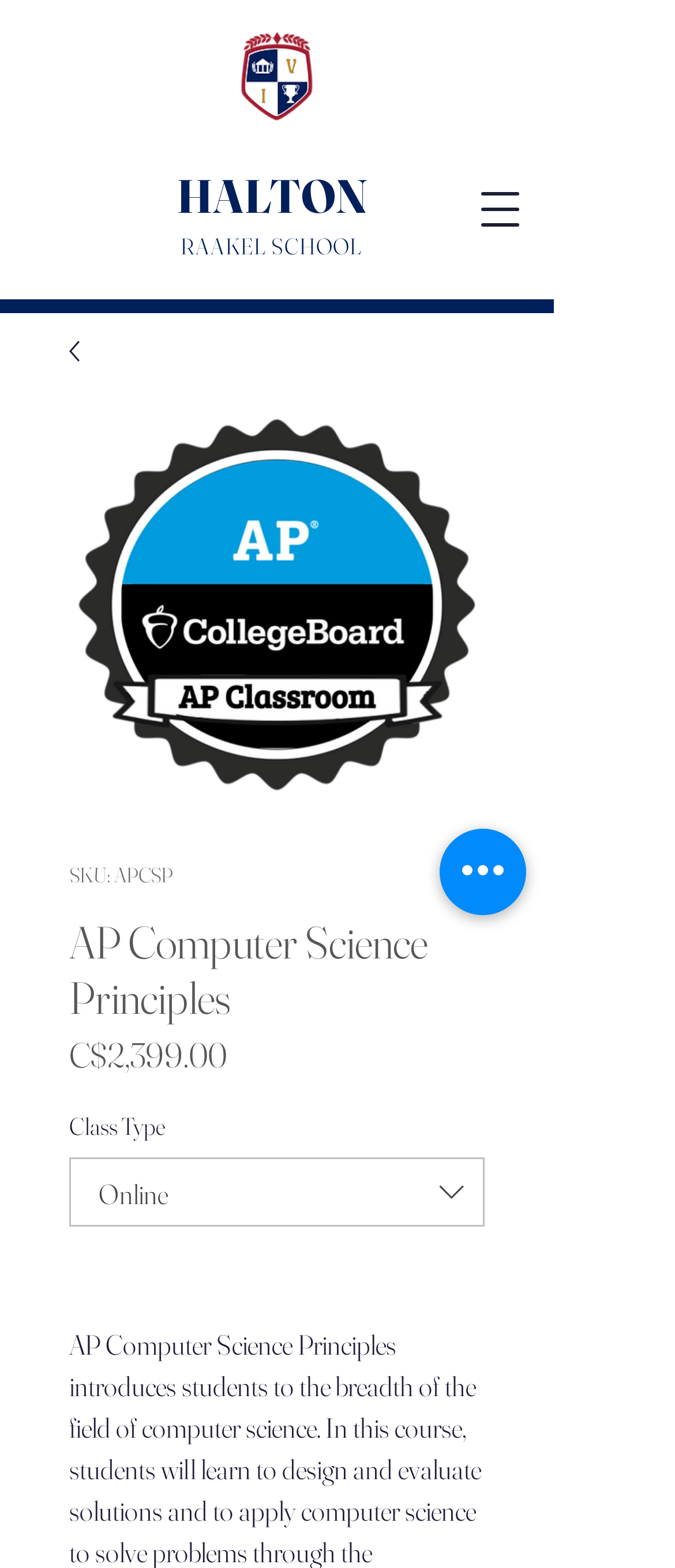Refer to the element description parent_node: HALTON aria-label="Open navigation menu" and identify the corresponding bounding box in the screenshot. Format the coordinates as (top-left x, top-left y, bottom-right x, bottom-right y) with values in the range of 0 to 1.

[0.677, 0.106, 0.805, 0.161]